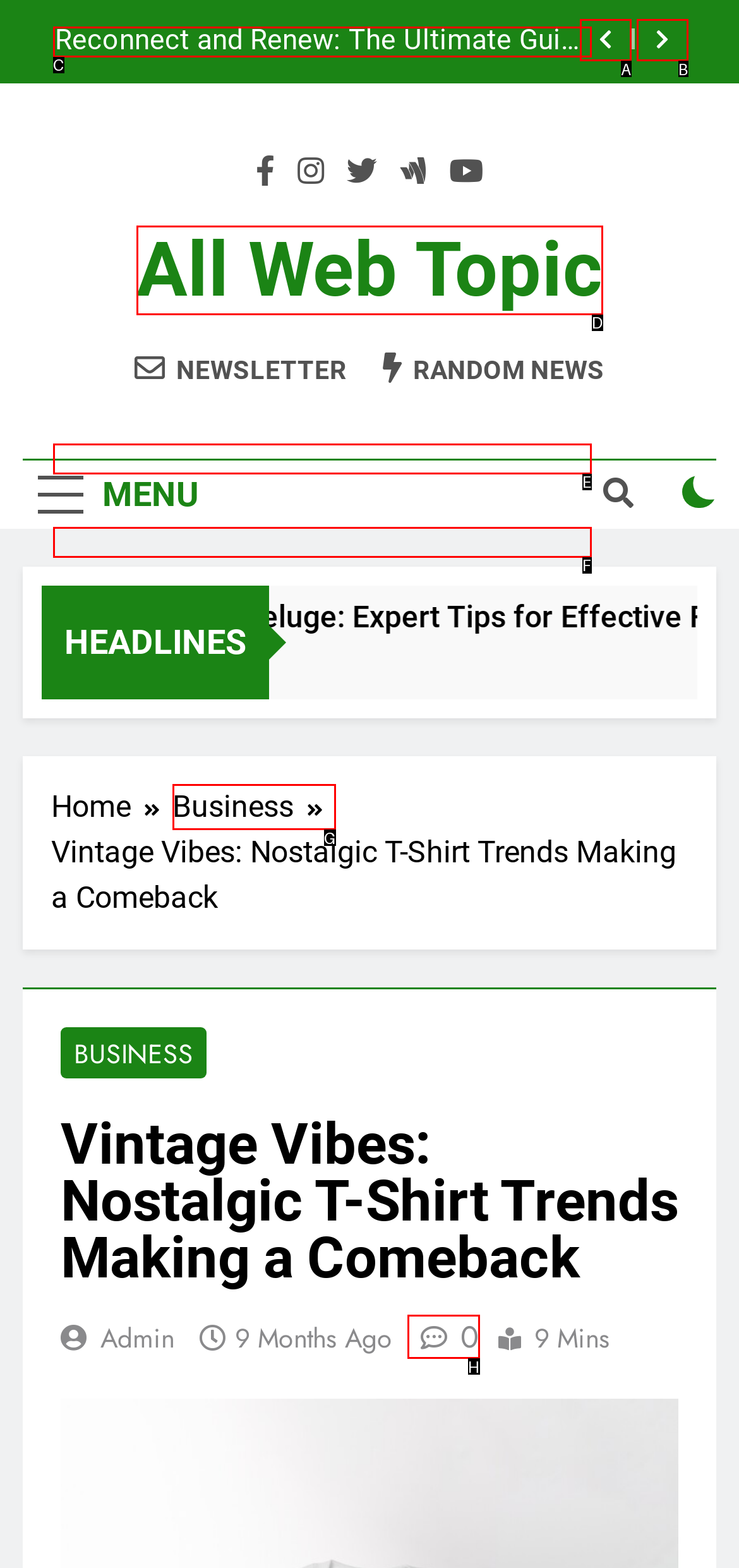From the available choices, determine which HTML element fits this description: Small Pets Respond with the correct letter.

None